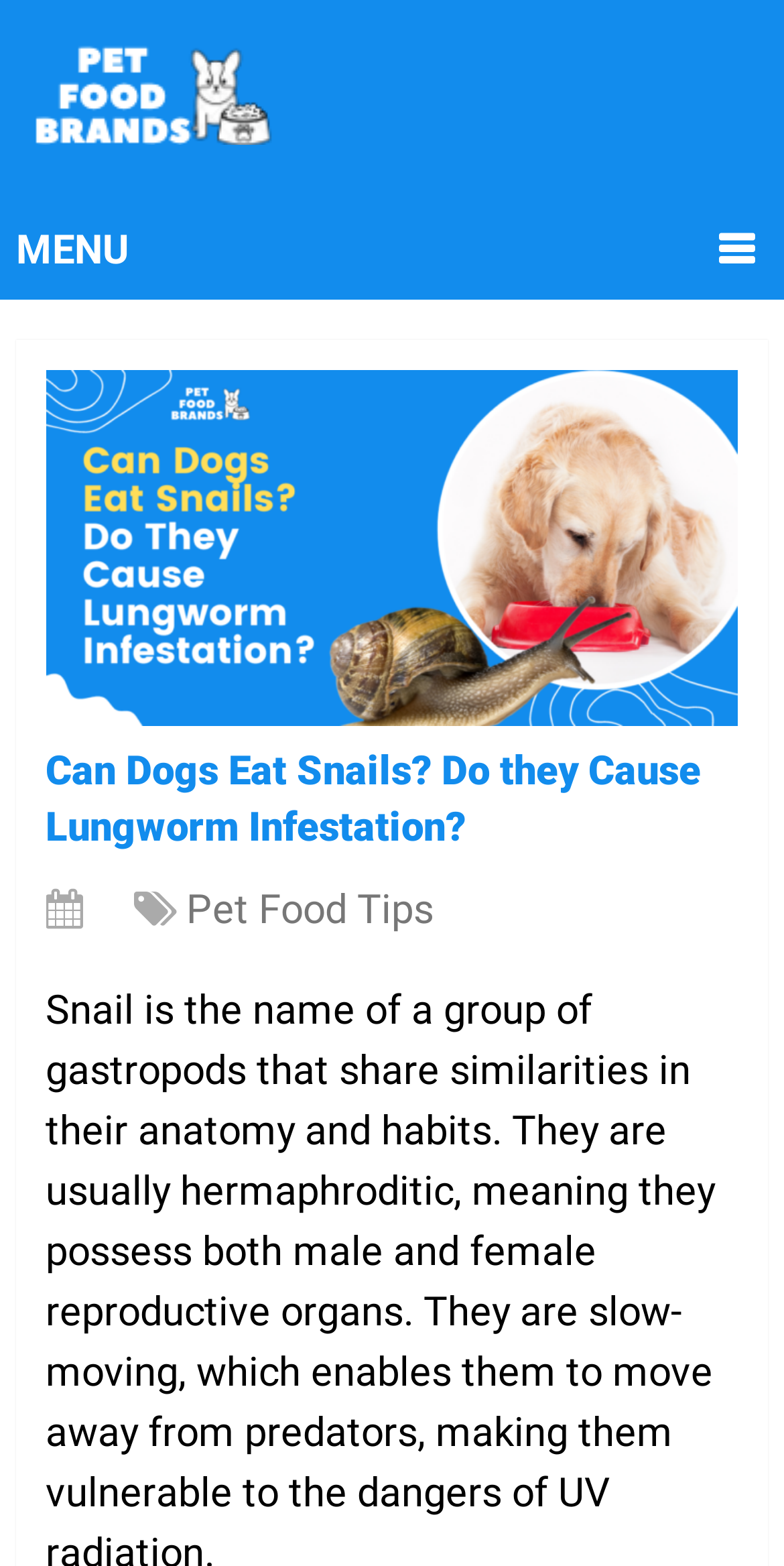How many links are present in the top section of the webpage?
Please provide a comprehensive answer based on the contents of the image.

There are two links present in the top section of the webpage, namely 'PetFoodBrands.net' and 'MENU'.